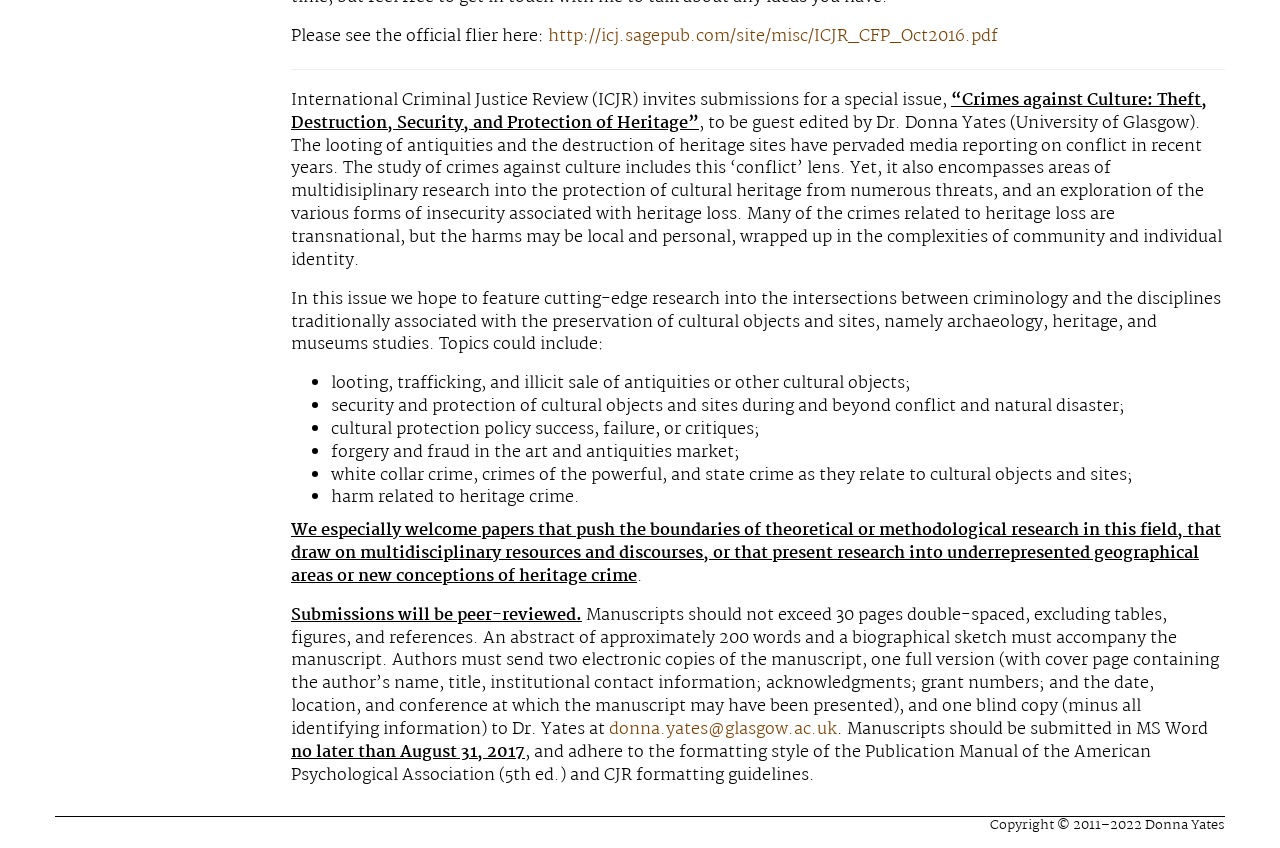Based on the provided description, "Contact Us", find the bounding box of the corresponding UI element in the screenshot.

None